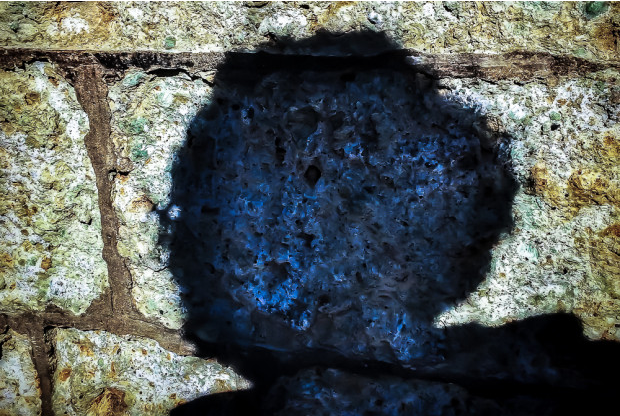Based on the visual content of the image, answer the question thoroughly: What is the theme of the visual?

The caption states that the visual 'speaks to the theme of adaptation and reflection', which is related to the broader narrative of adjusting to life in a new city.